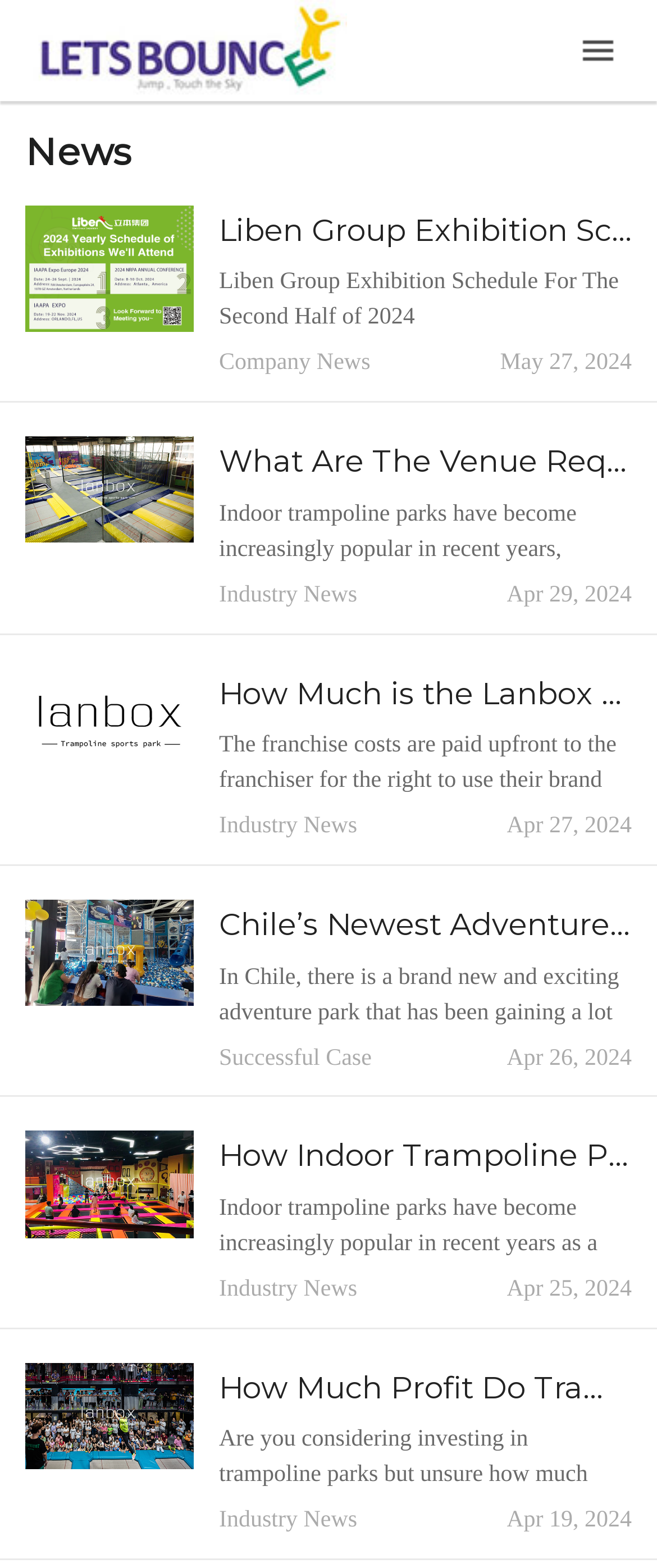What is the purpose of indoor trampoline parks?
Provide a comprehensive and detailed answer to the question.

The purpose of indoor trampoline parks can be inferred from the article 'How Indoor Trampoline Parks Help People De-Stress?' which suggests that these parks are a fun and exhilarating way to exercise and destress, allowing visitors to let loose and unleash their inner child.